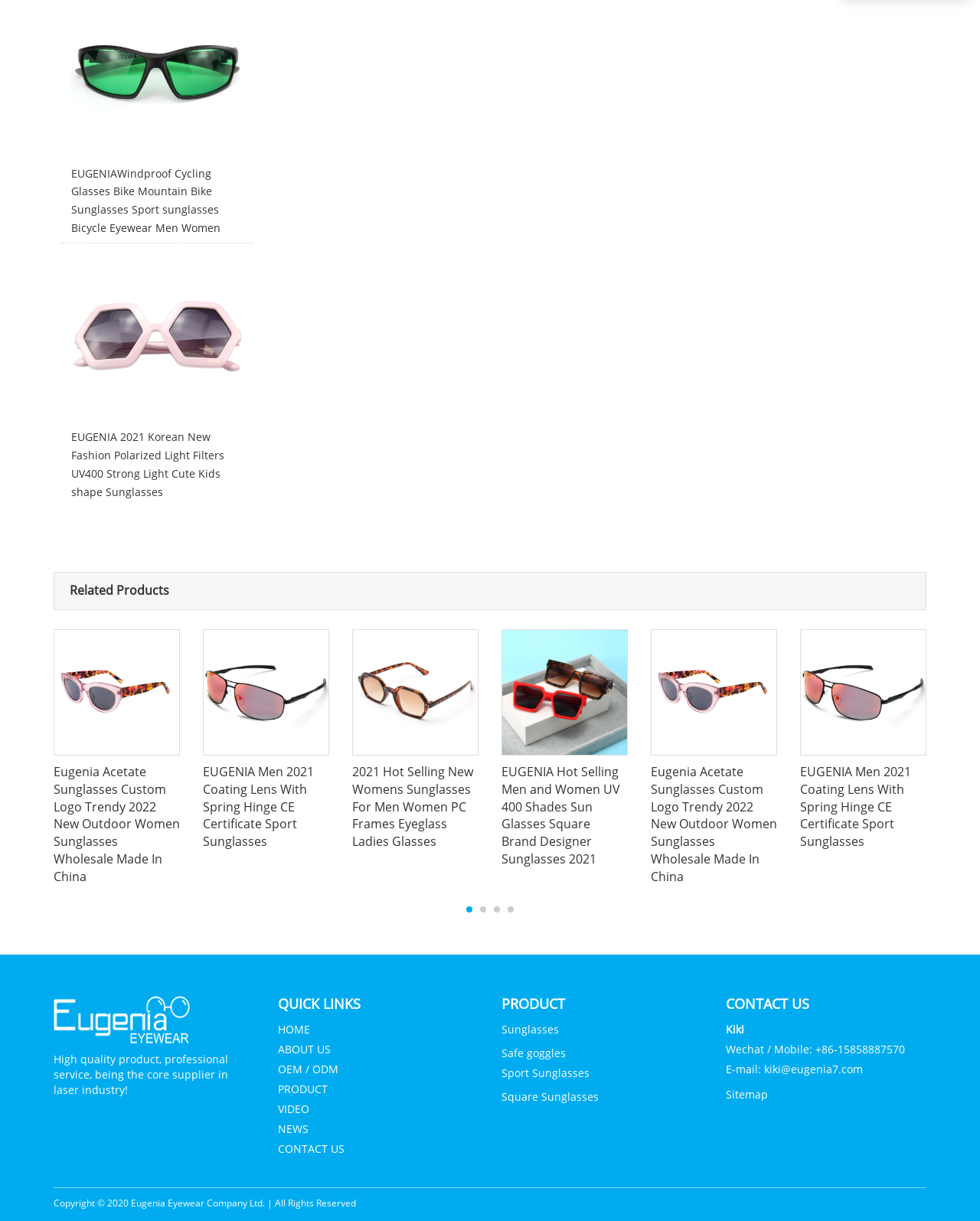What is the copyright information of the webpage?
Provide an in-depth and detailed explanation in response to the question.

The copyright information of the webpage can be found at the bottom of the webpage, which states 'Copyright © 2020 Eugenia Eyewear Company Ltd. | All Rights Reserved'.